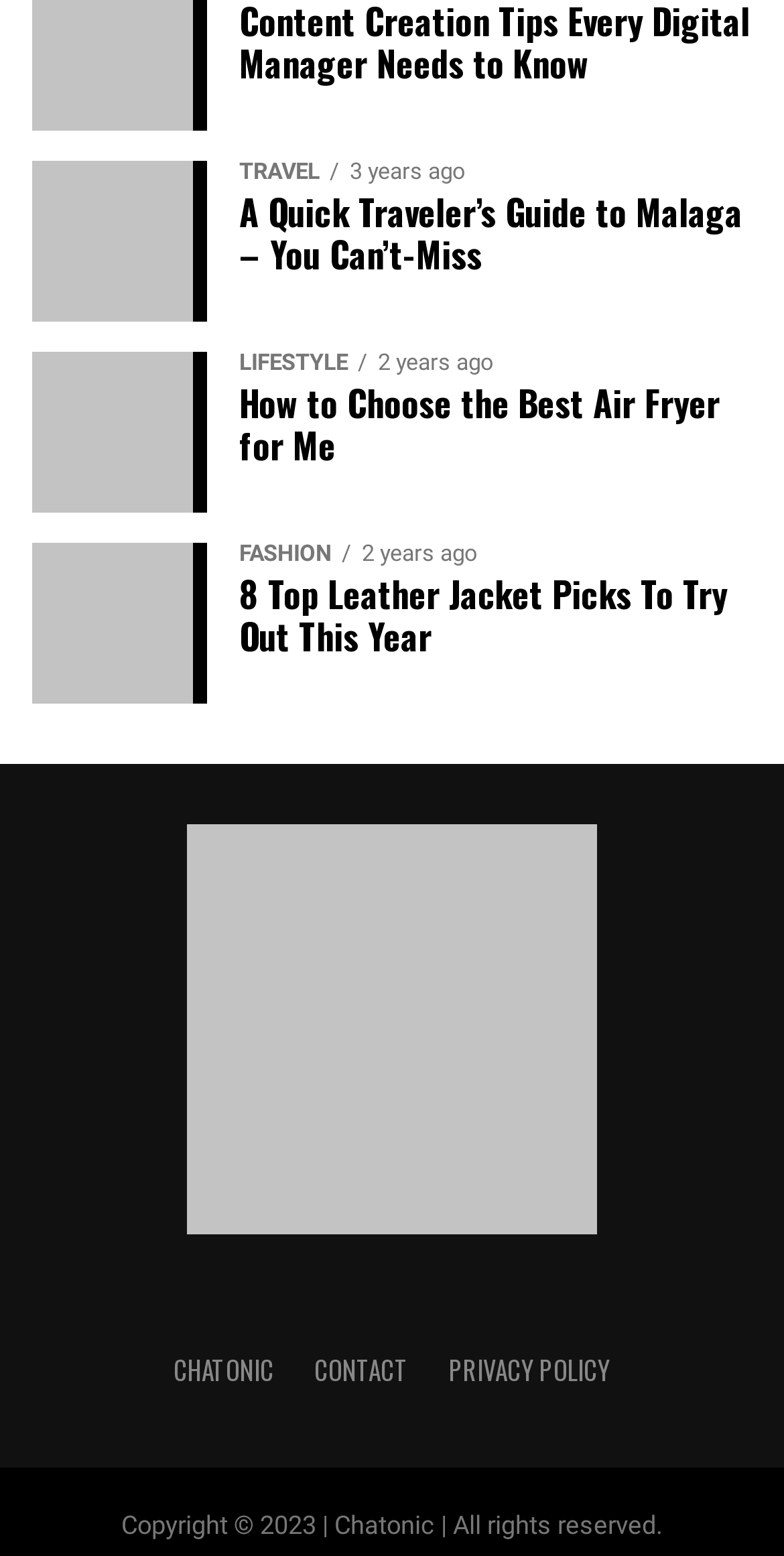Based on the element description Privacy Policy, identify the bounding box coordinates for the UI element. The coordinates should be in the format (top-left x, top-left y, bottom-right x, bottom-right y) and within the 0 to 1 range.

[0.573, 0.906, 0.778, 0.931]